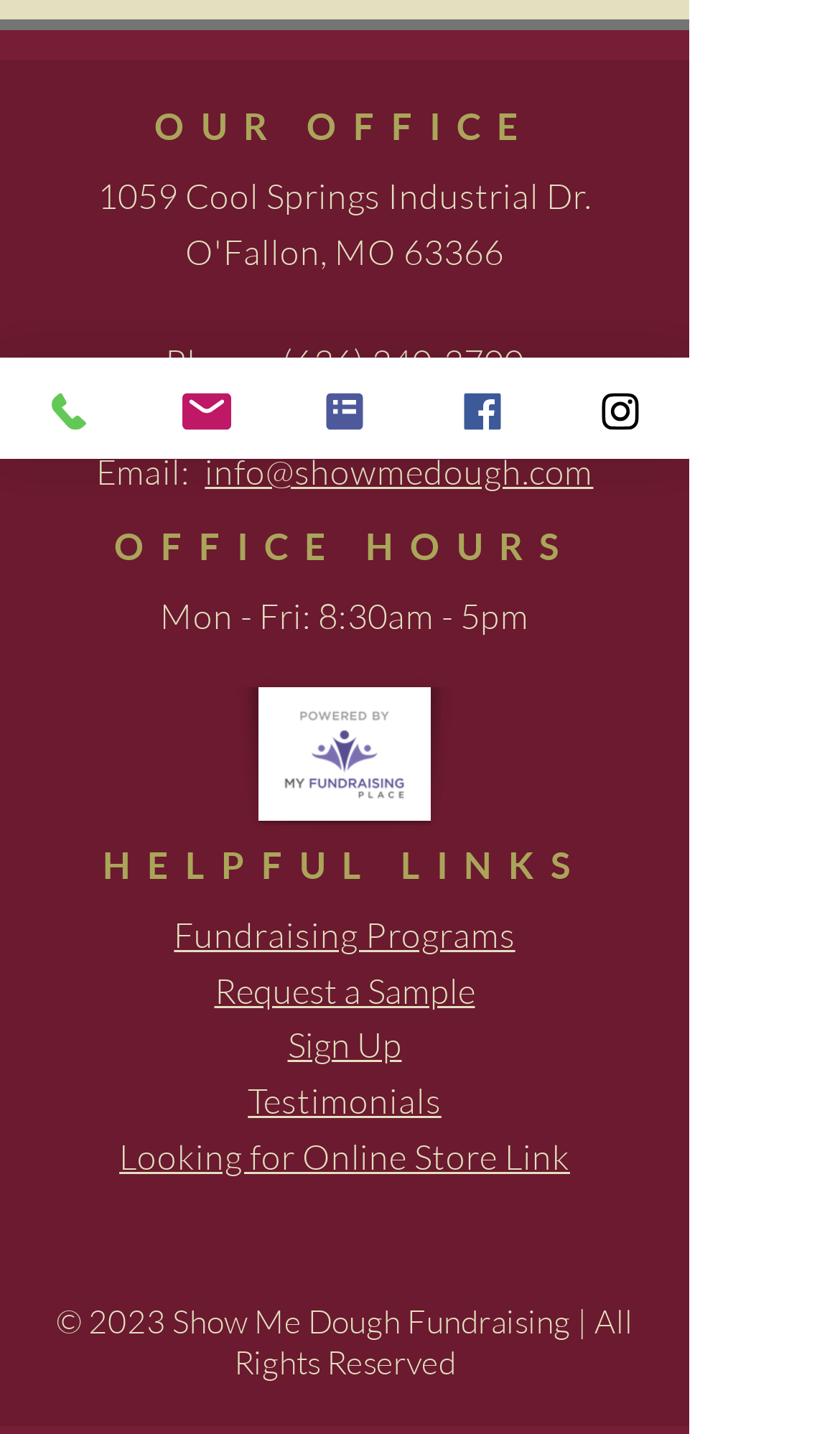Given the description "(636) 240-3700", determine the bounding box of the corresponding UI element.

[0.336, 0.237, 0.624, 0.267]